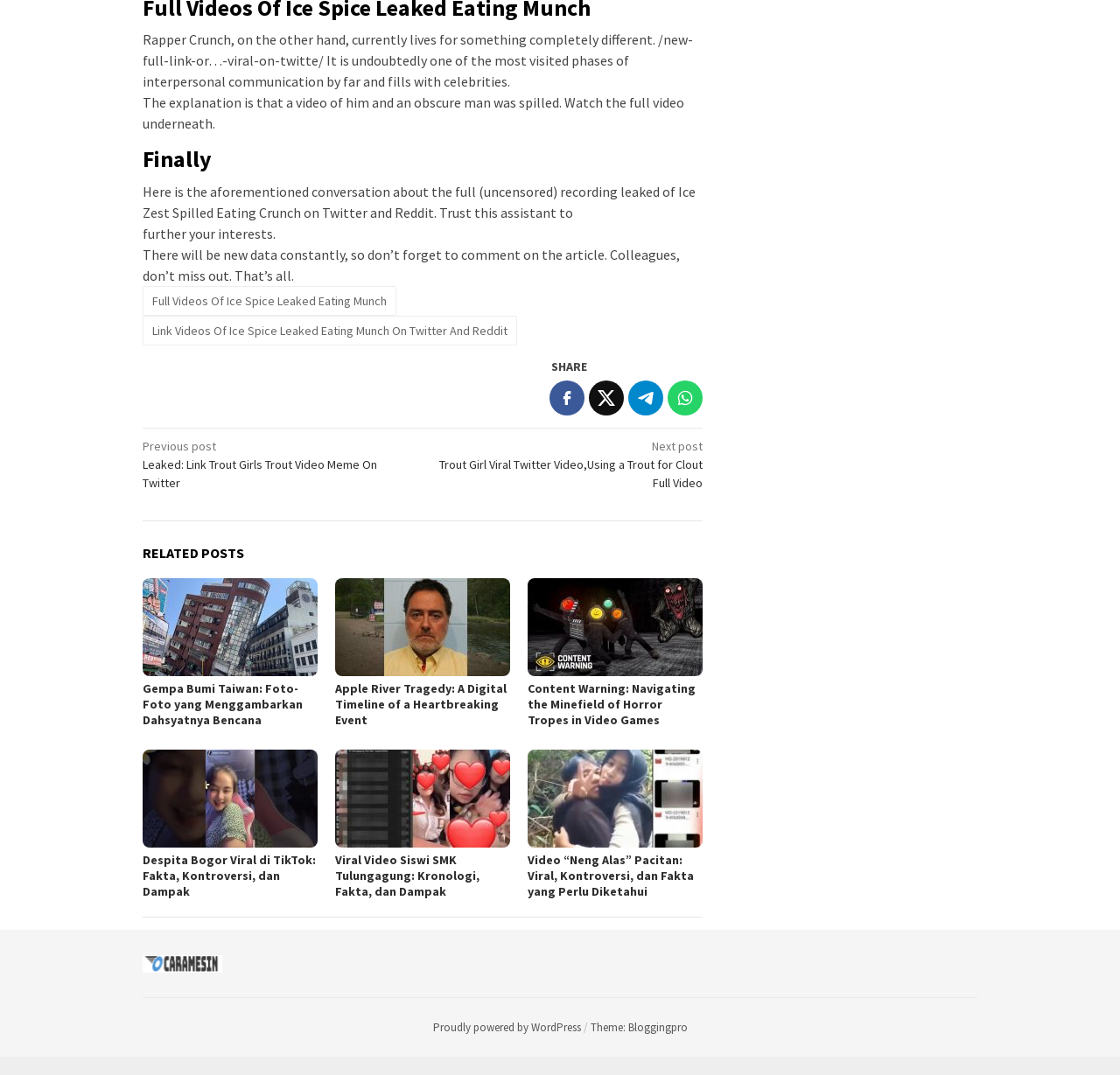Refer to the element description title="Tweet this" and identify the corresponding bounding box in the screenshot. Format the coordinates as (top-left x, top-left y, bottom-right x, bottom-right y) with values in the range of 0 to 1.

[0.526, 0.354, 0.557, 0.386]